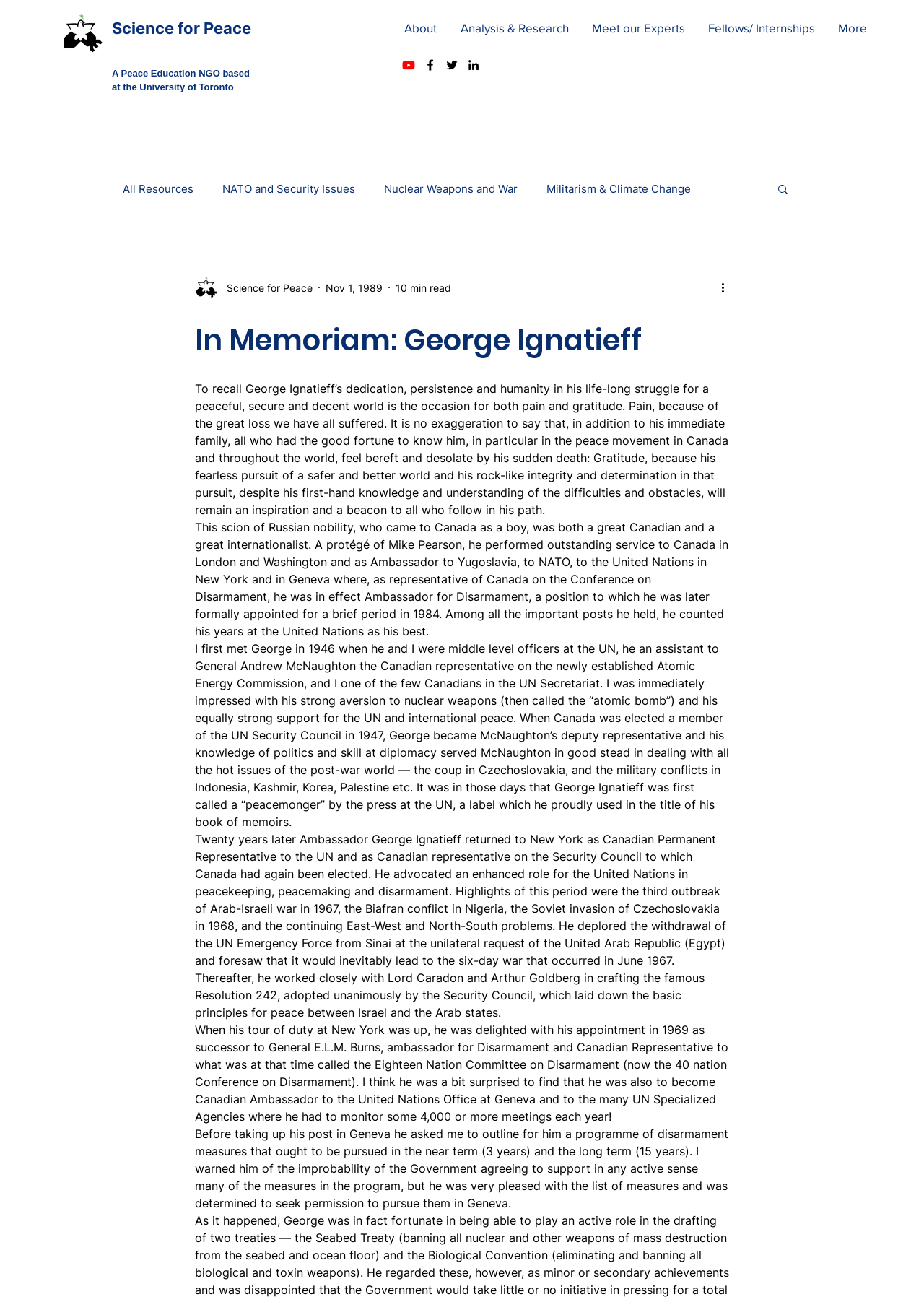Locate the bounding box coordinates of the area to click to fulfill this instruction: "Explore 'Meet our Experts'". The bounding box should be presented as four float numbers between 0 and 1, in the order [left, top, right, bottom].

[0.627, 0.013, 0.753, 0.03]